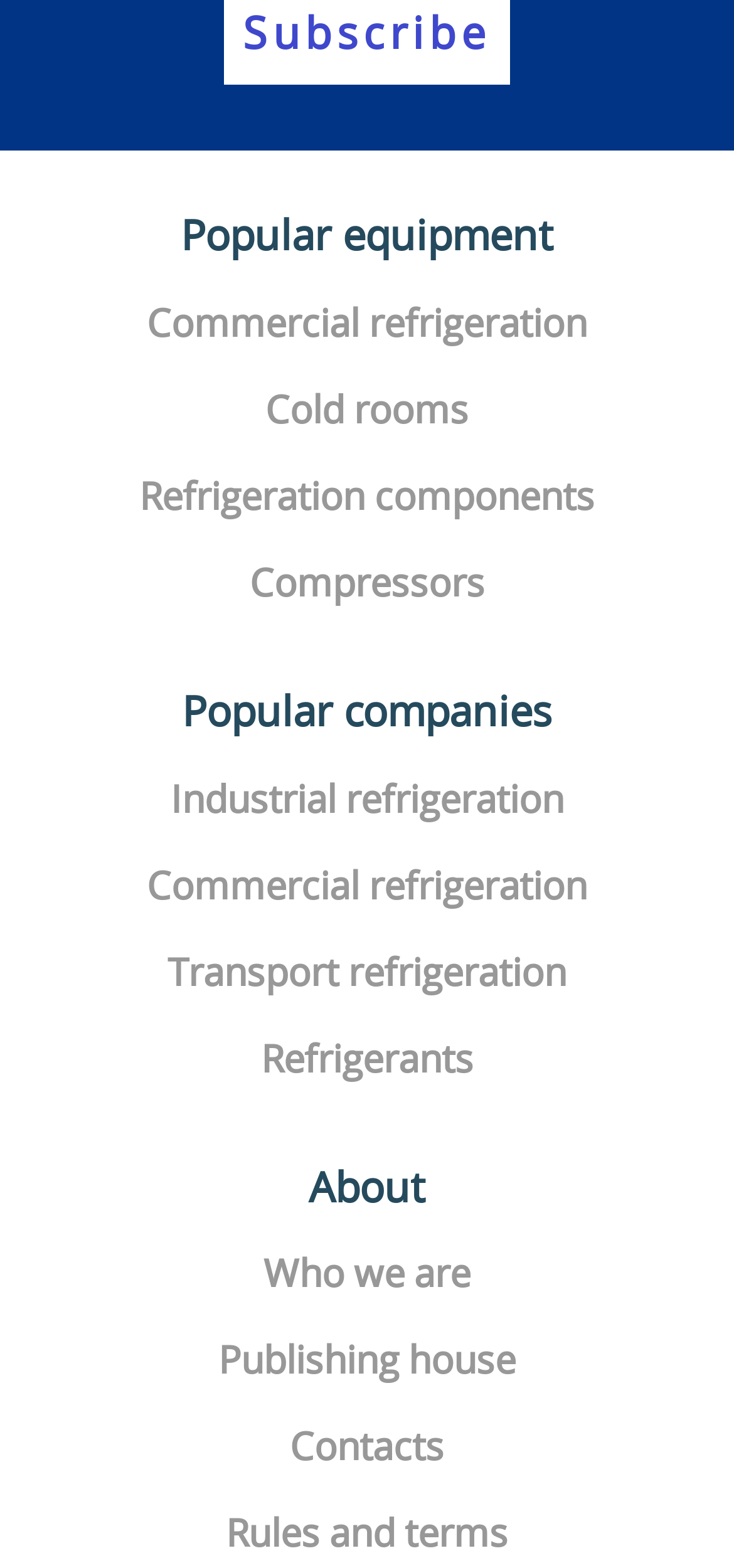Pinpoint the bounding box coordinates of the area that must be clicked to complete this instruction: "View commercial refrigeration".

[0.2, 0.19, 0.8, 0.222]